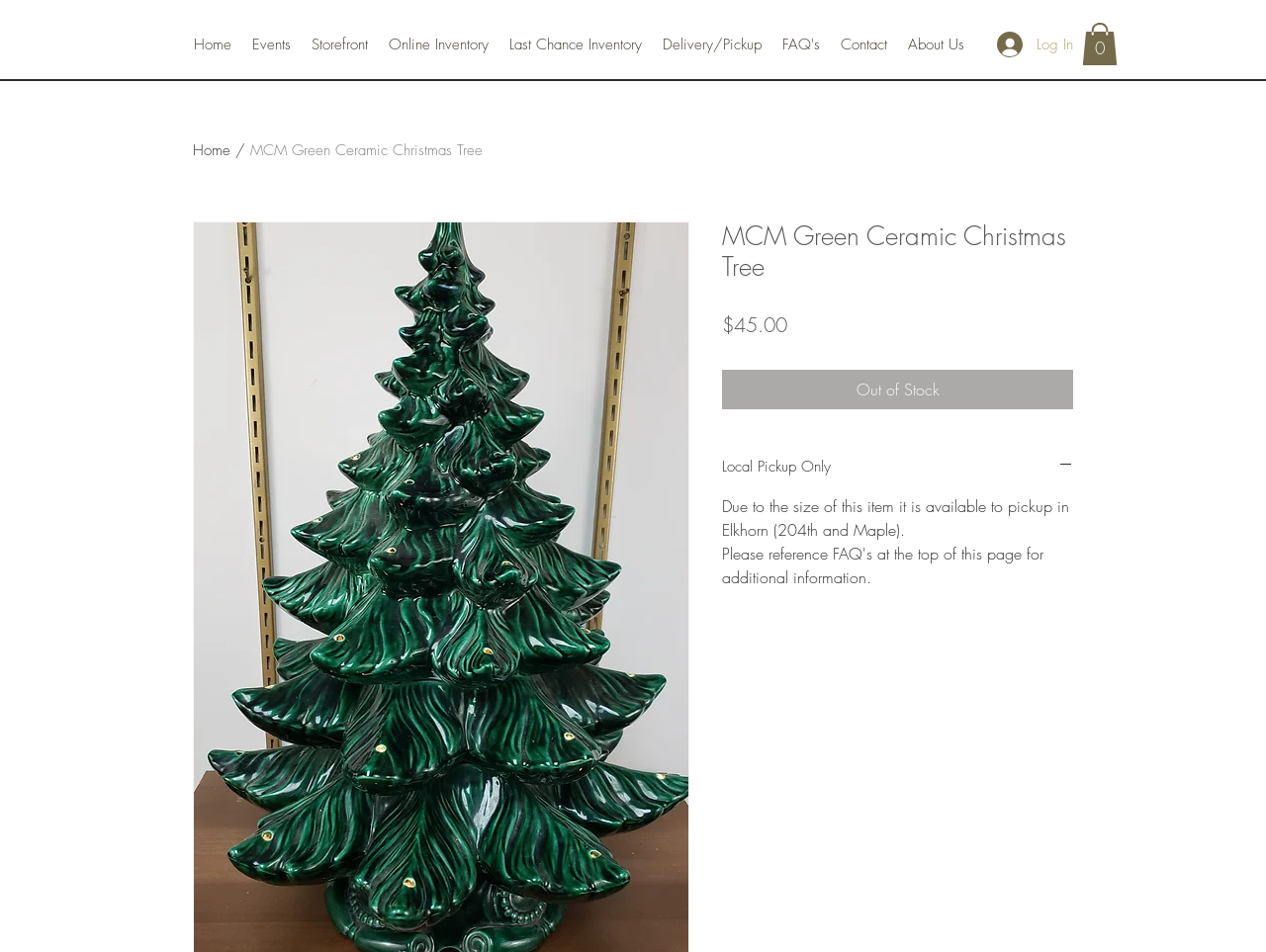Answer the following inquiry with a single word or phrase:
What is the price of the MCM Green Ceramic Christmas Tree?

$45.00